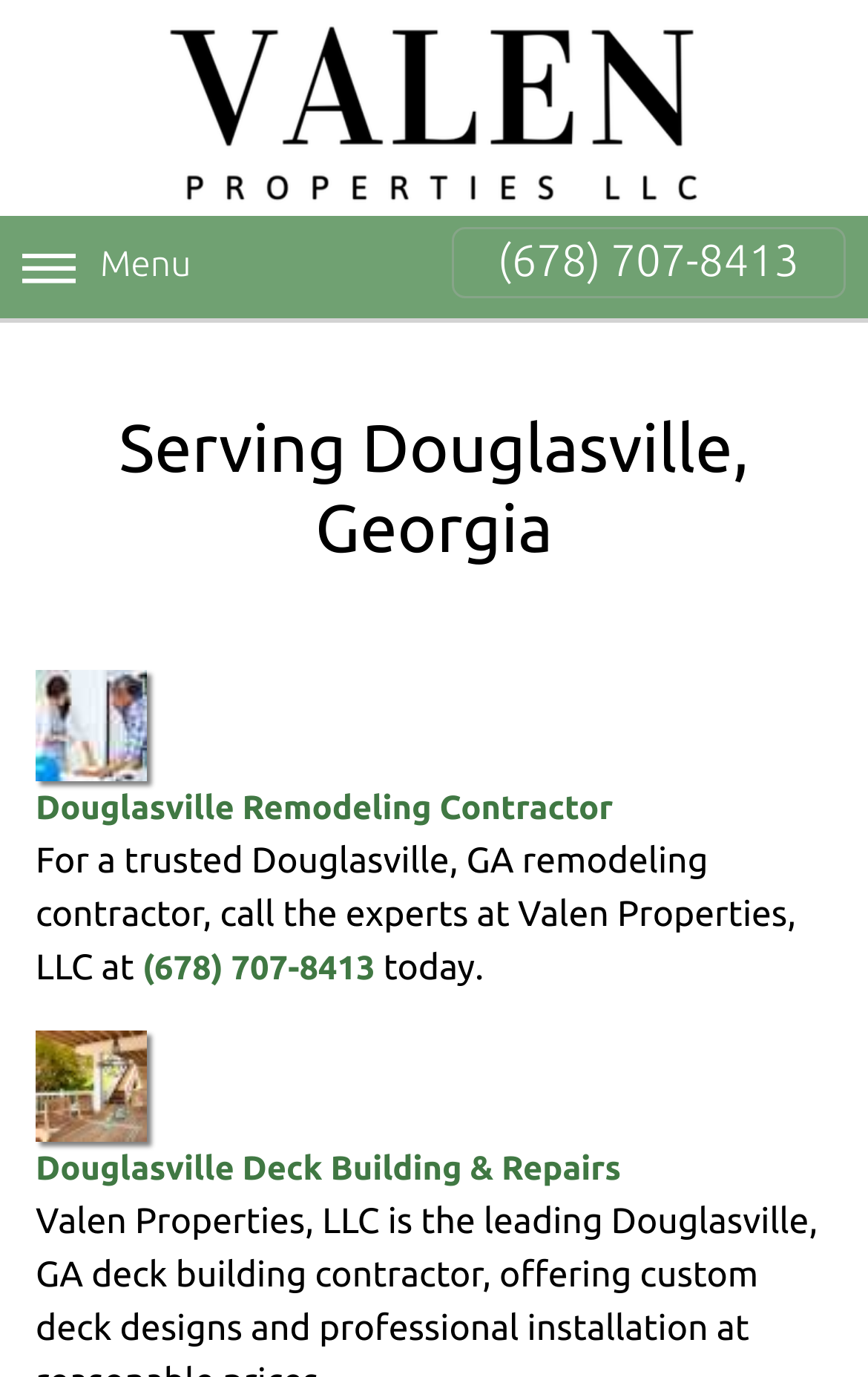Determine the bounding box of the UI element mentioned here: "(678) 707-8413". The coordinates must be in the format [left, top, right, bottom] with values ranging from 0 to 1.

[0.519, 0.165, 0.974, 0.217]